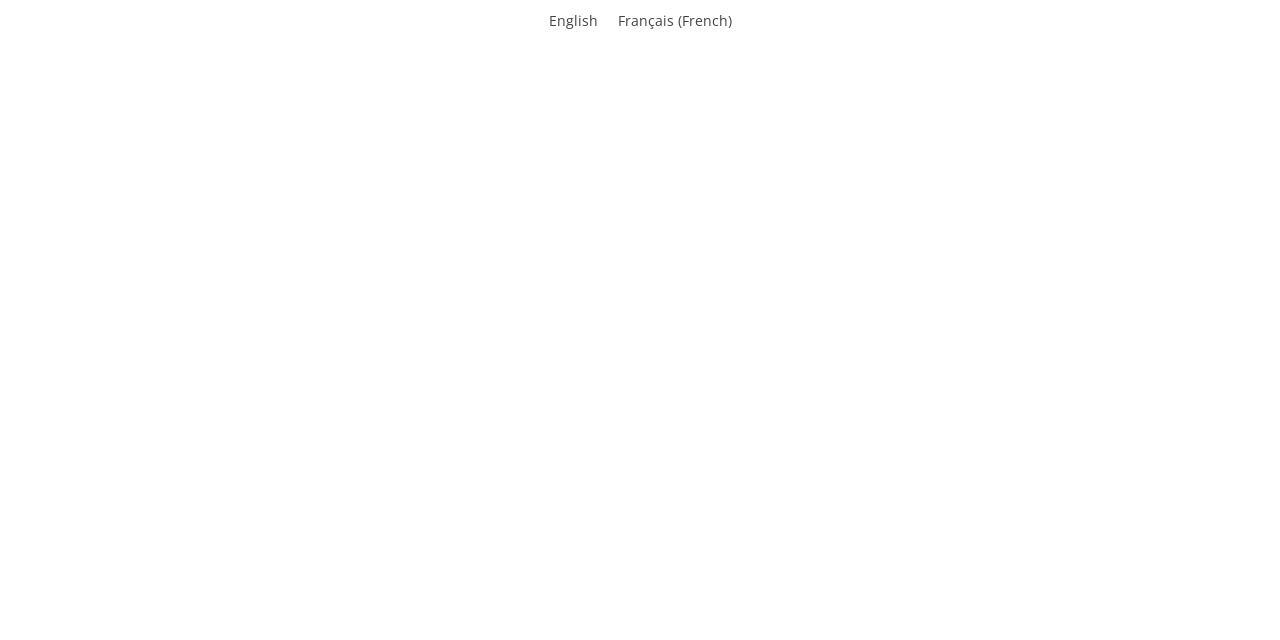Provide the bounding box for the UI element matching this description: "English".

[0.421, 0.013, 0.475, 0.054]